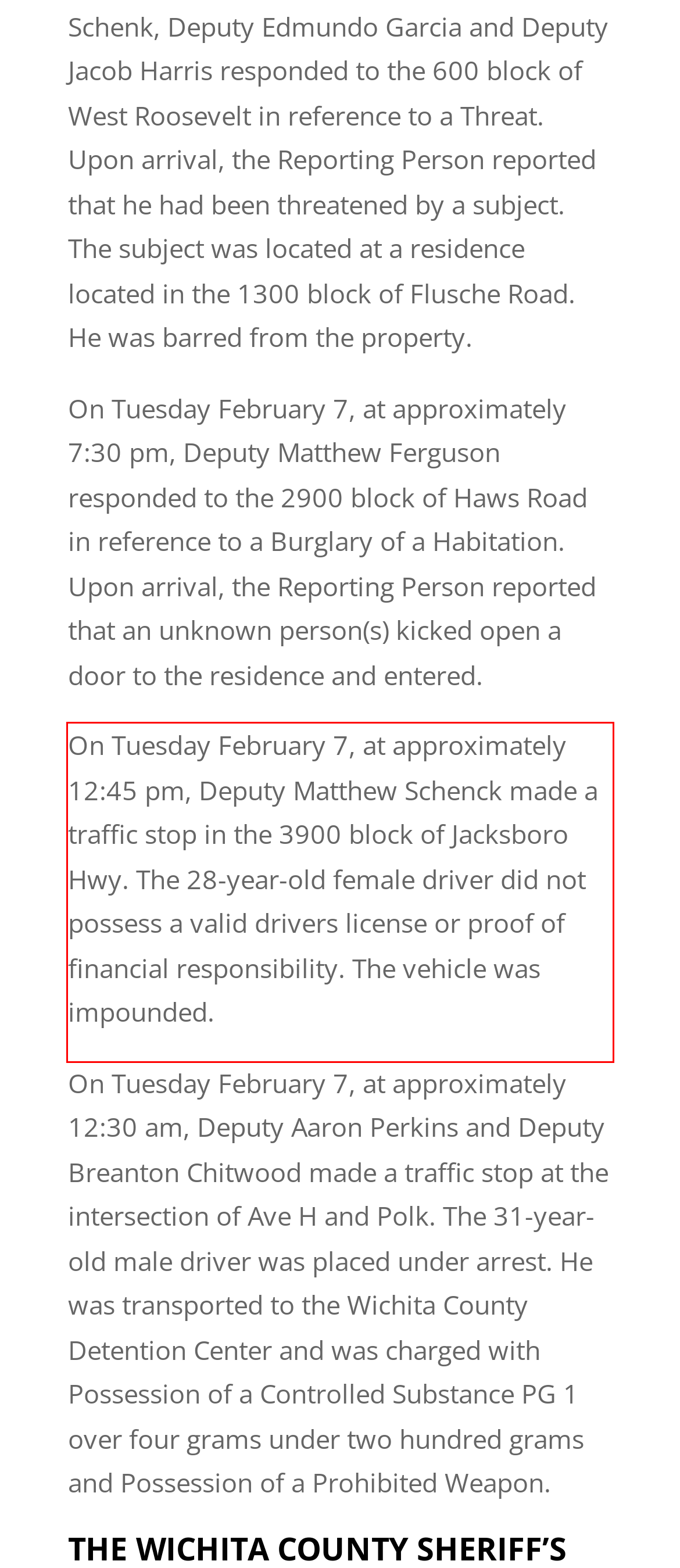Please perform OCR on the text within the red rectangle in the webpage screenshot and return the text content.

On Tuesday February 7, at approximately 12:45 pm, Deputy Matthew Schenck made a traffic stop in the 3900 block of Jacksboro Hwy. The 28-year-old female driver did not possess a valid drivers license or proof of financial responsibility. The vehicle was impounded.